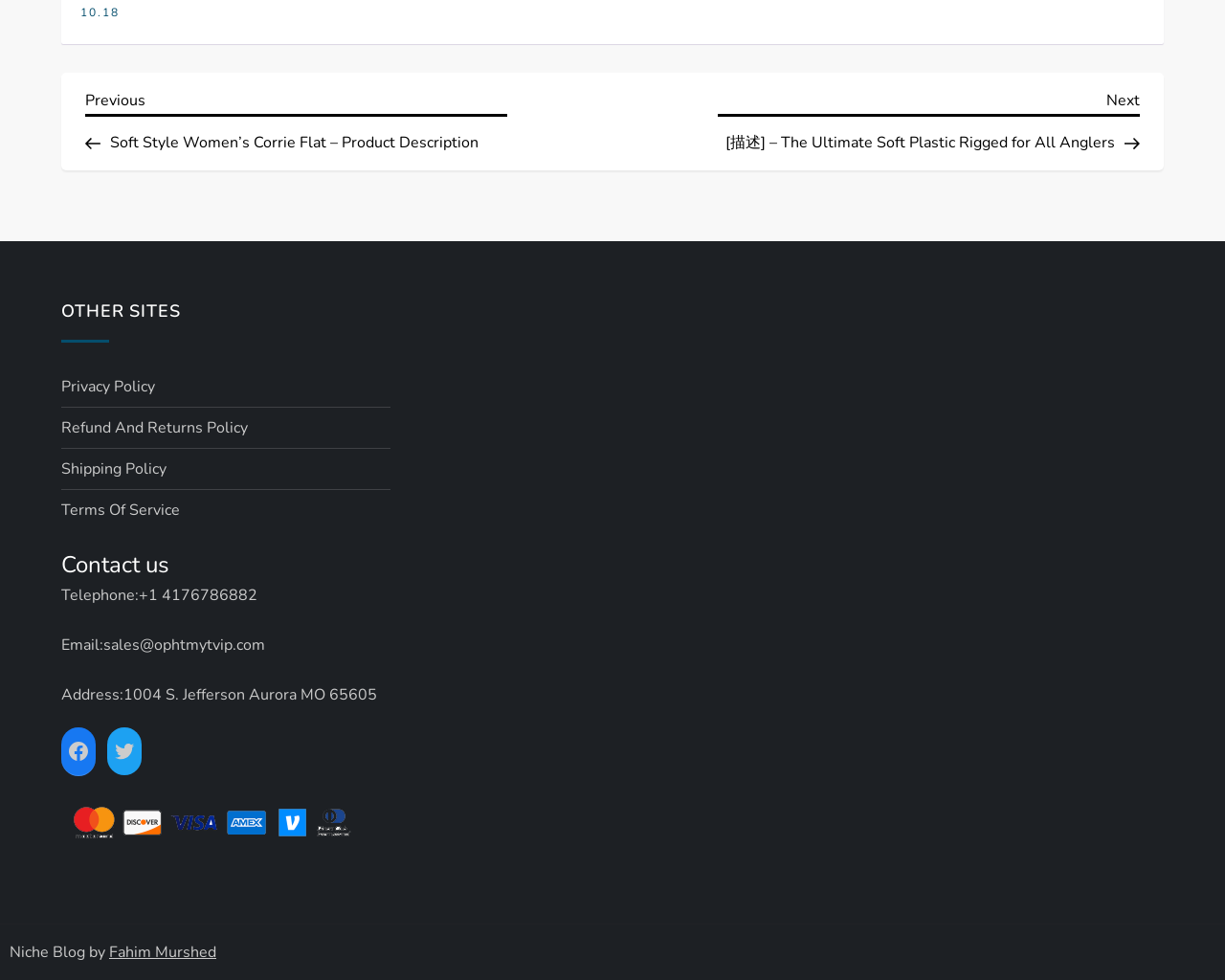Examine the image carefully and respond to the question with a detailed answer: 
What is the address of the company?

In the contact us section, I found a static text element displaying the address as '1004 S. Jefferson Aurora MO 65605'.